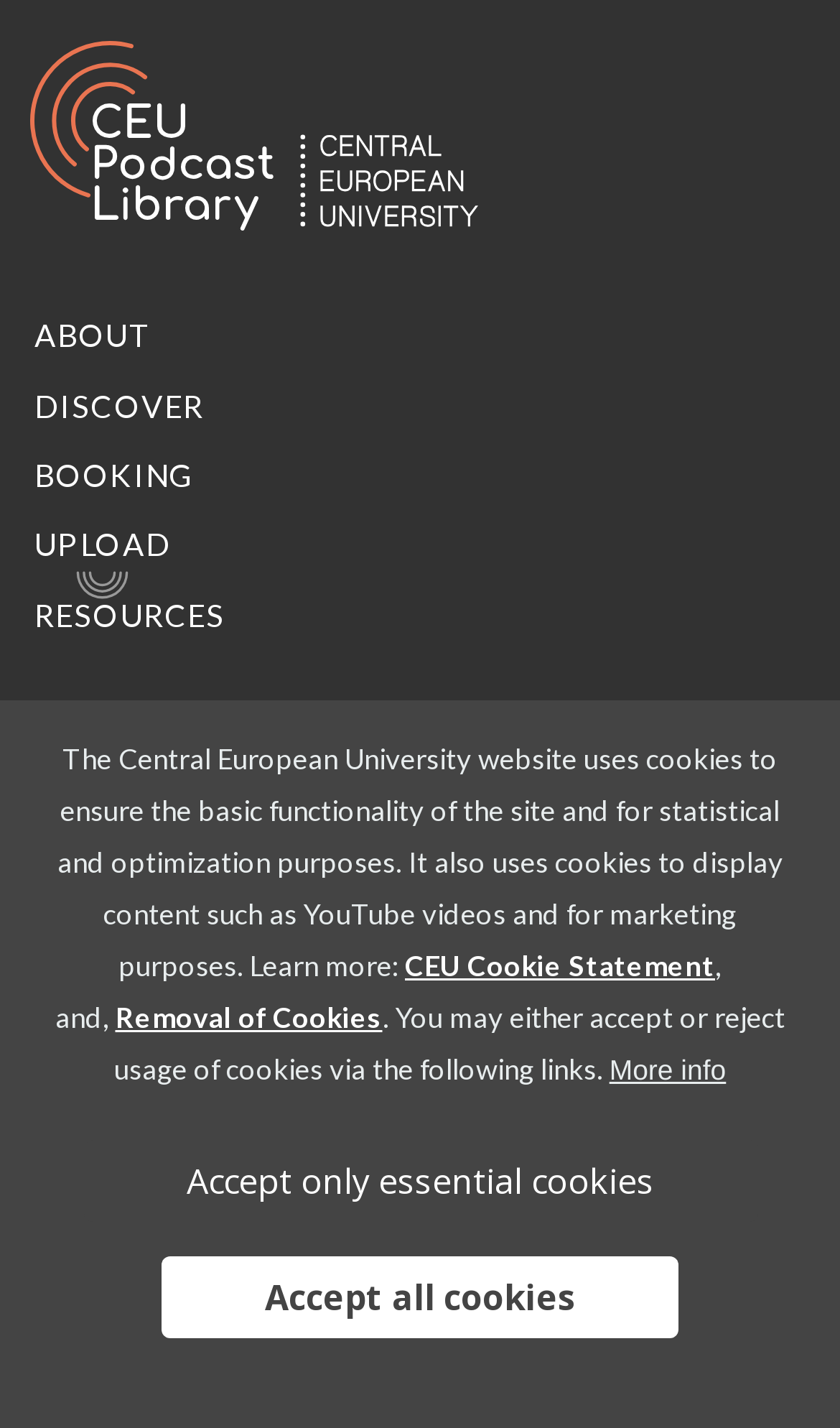From the given element description: "editorial guidelines", find the bounding box for the UI element. Provide the coordinates as four float numbers between 0 and 1, in the order [left, top, right, bottom].

[0.082, 0.853, 0.9, 0.92]